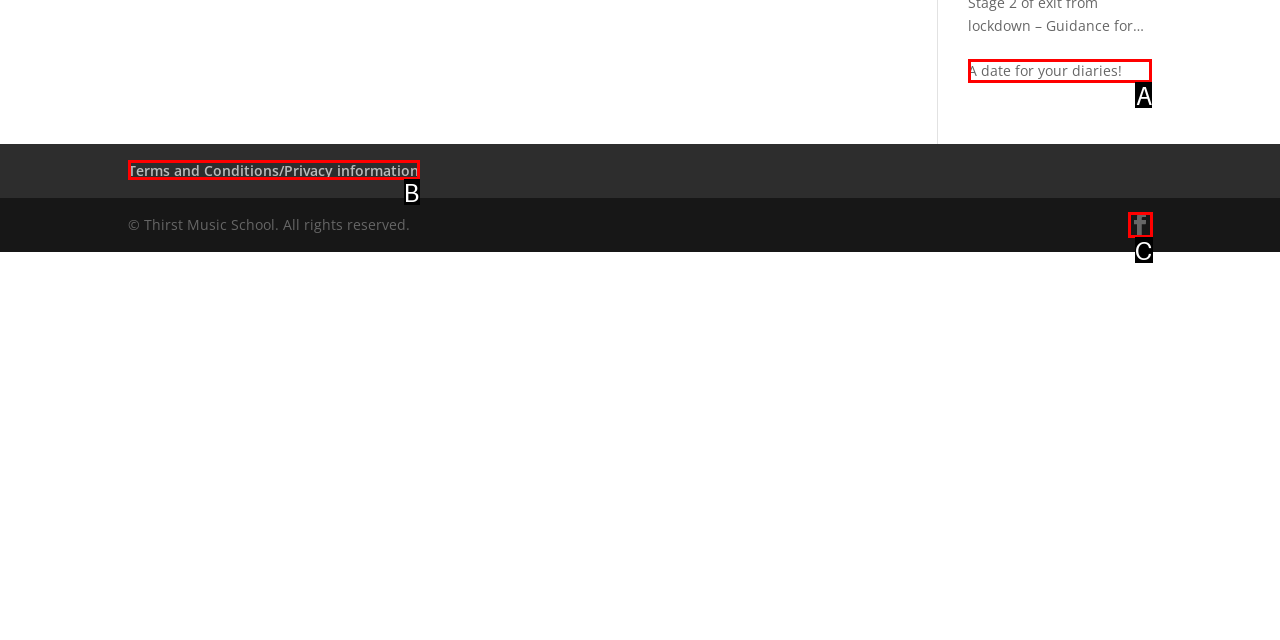Find the HTML element that matches the description: Facebook. Answer using the letter of the best match from the available choices.

C